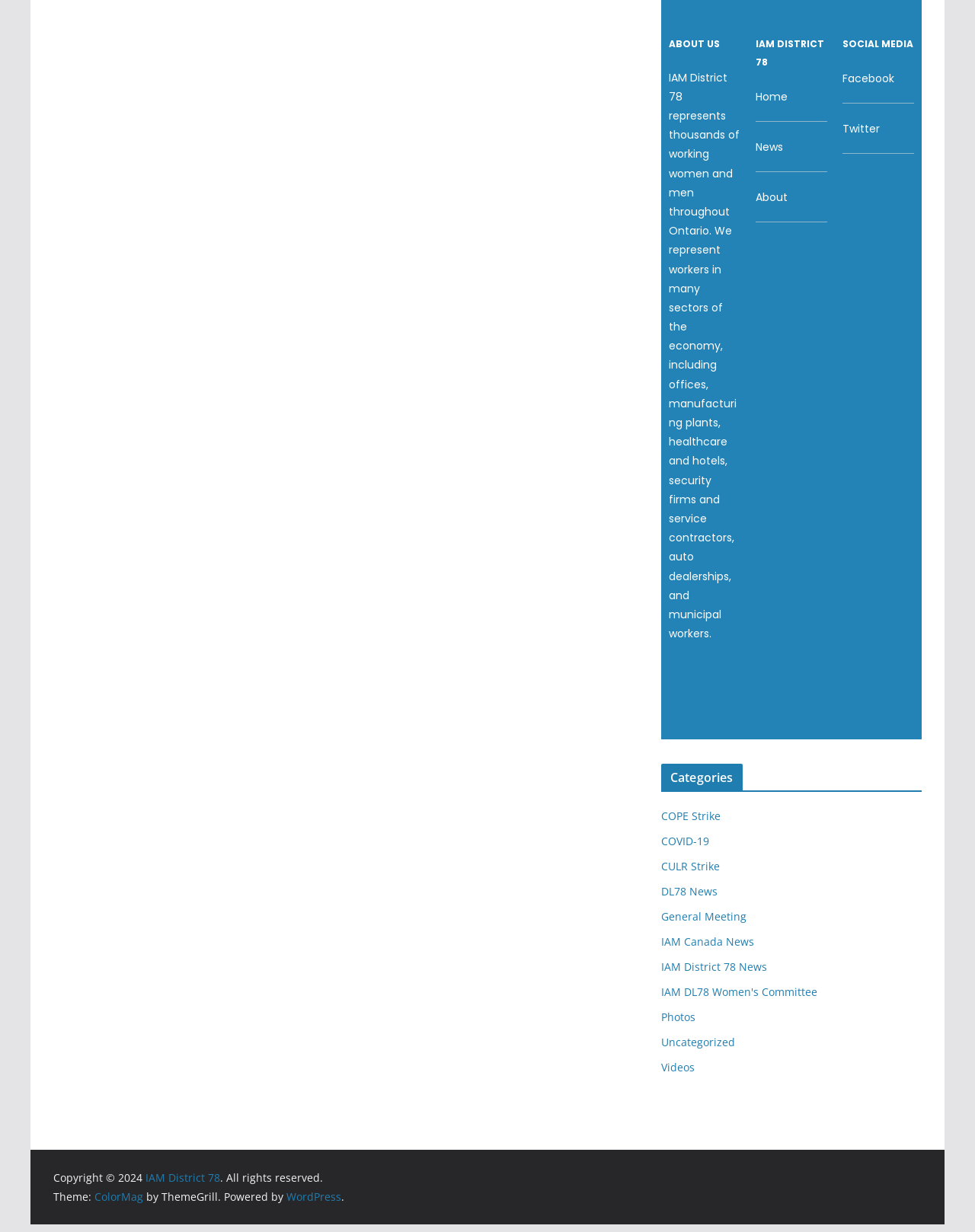Determine the bounding box coordinates of the clickable element to complete this instruction: "Click on the 'Home' link". Provide the coordinates in the format of four float numbers between 0 and 1, [left, top, right, bottom].

[0.775, 0.072, 0.808, 0.084]